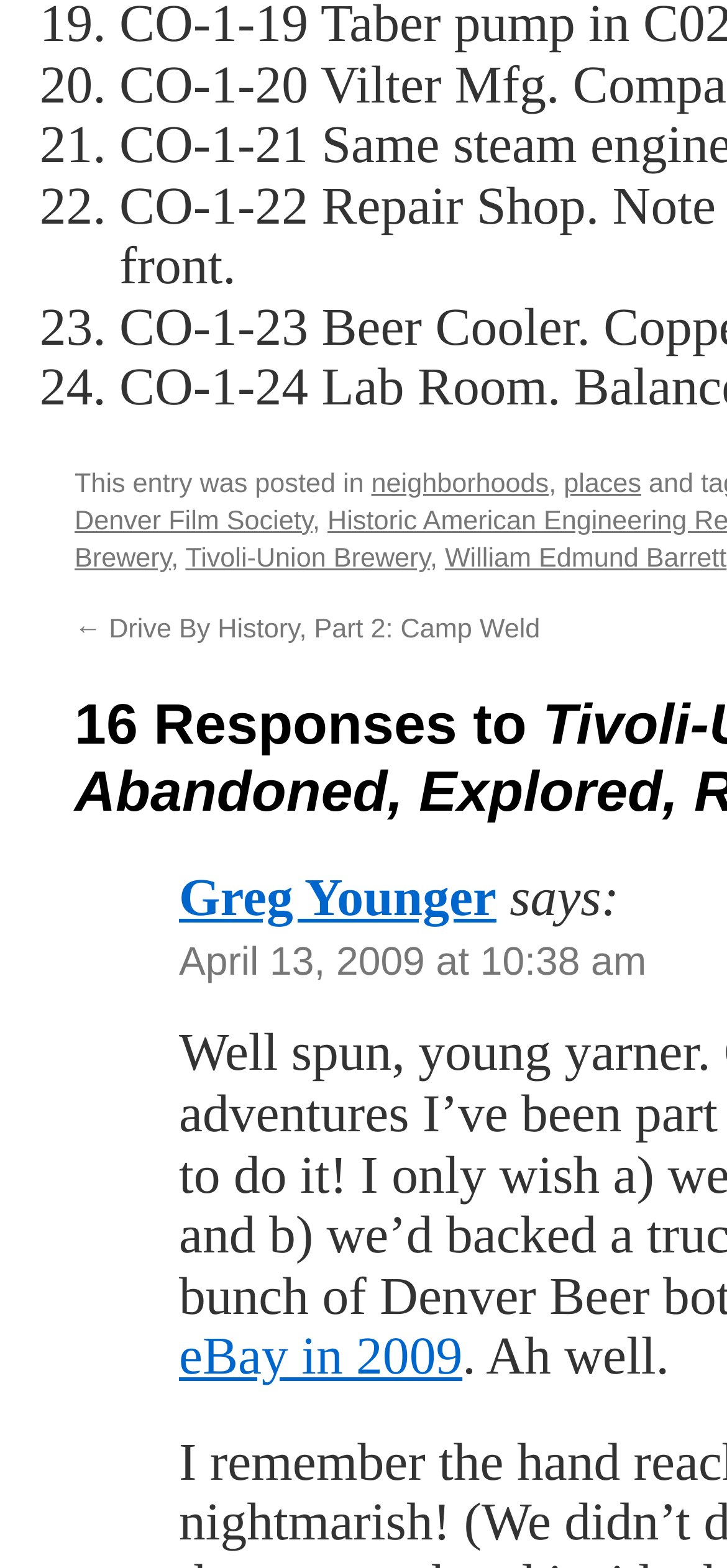How many links are there in the post?
Please answer the question with a detailed and comprehensive explanation.

I counted the links in the post, which are 'Denver Film Society', 'Tivoli-Union Brewery', 'William Edmund Barrett', '← Drive By History, Part 2: Camp Weld', 'Greg Younger', 'April 13, 2009 at 10:38 am', and 'eBay in 2009'. There are 7 links in total.